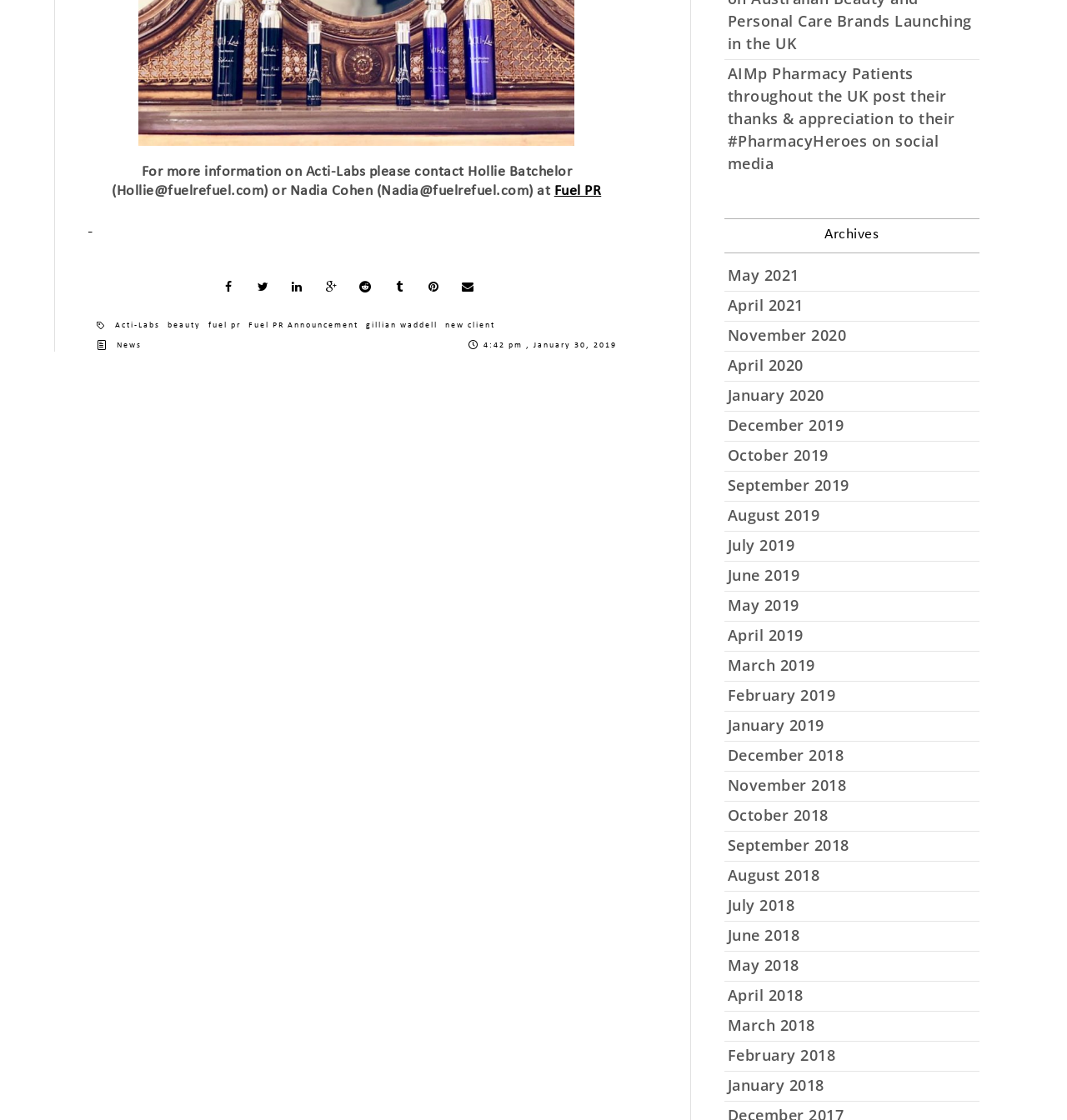Find the bounding box of the web element that fits this description: "Fuel PR Announcement".

[0.233, 0.286, 0.34, 0.295]